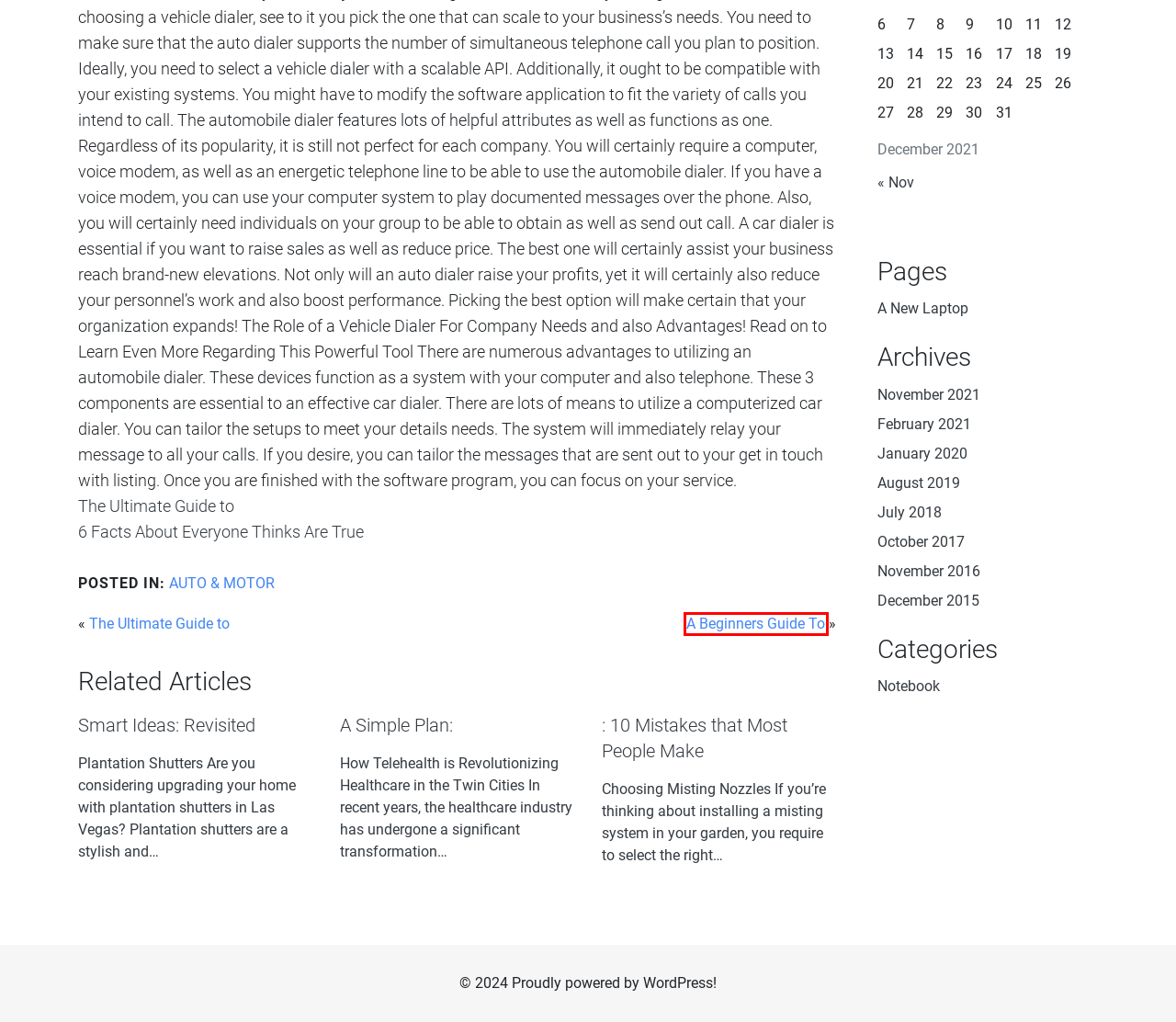Look at the screenshot of a webpage, where a red bounding box highlights an element. Select the best description that matches the new webpage after clicking the highlighted element. Here are the candidates:
A. A Beginners Guide To – Larry The Cow
B. The Ultimate Guide to – Larry The Cow
C. Notebook – Larry The Cow
D. Smart Ideas:  Revisited – Larry The Cow
E. : 10 Mistakes that Most People Make – Larry The Cow
F. The Computer Memory Race – Larry The Cow
G. Auto & Motor – Larry The Cow
H. A Simple Plan: – Larry The Cow

A